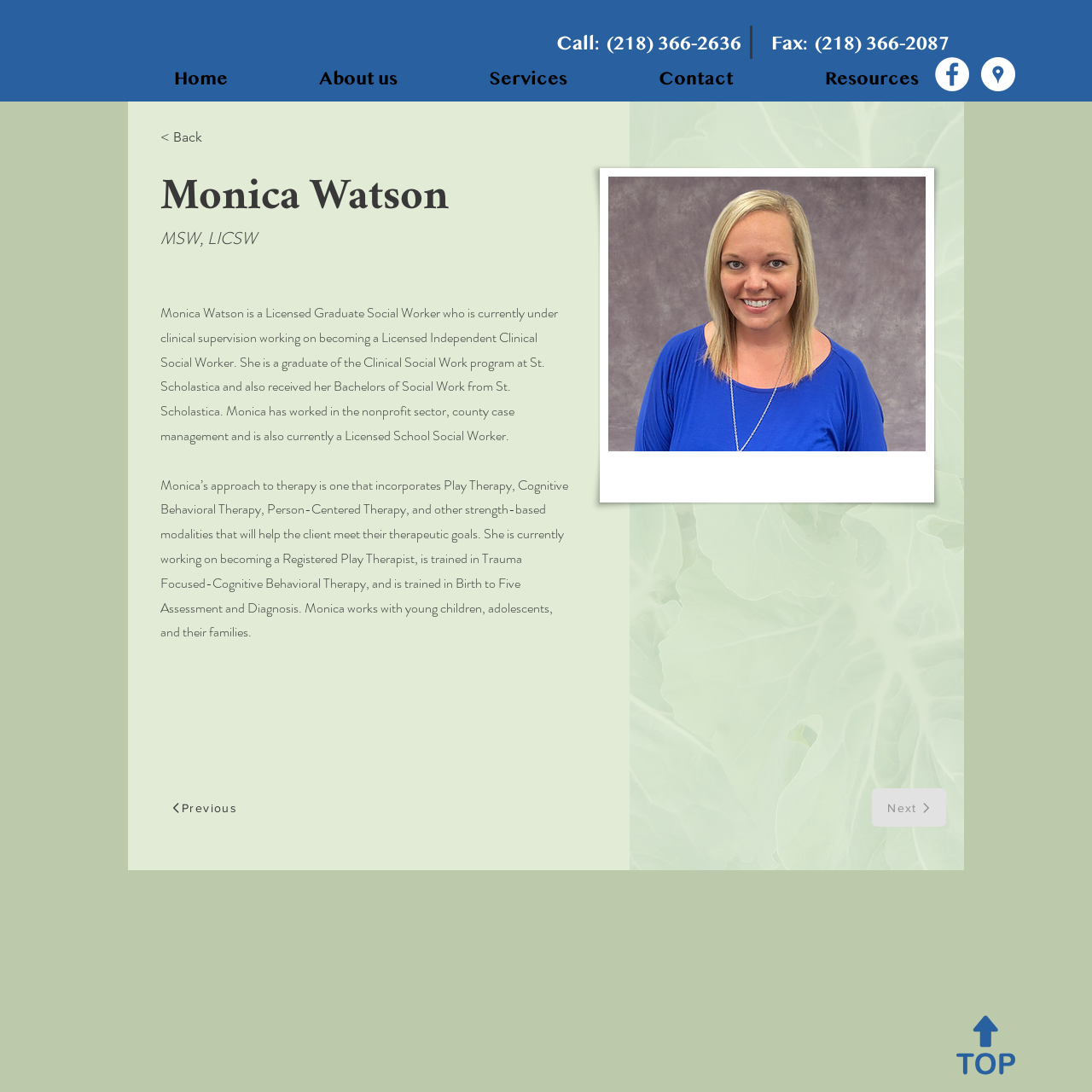What is Monica Watson's profession?
From the image, provide a succinct answer in one word or a short phrase.

Licensed Graduate Social Worker